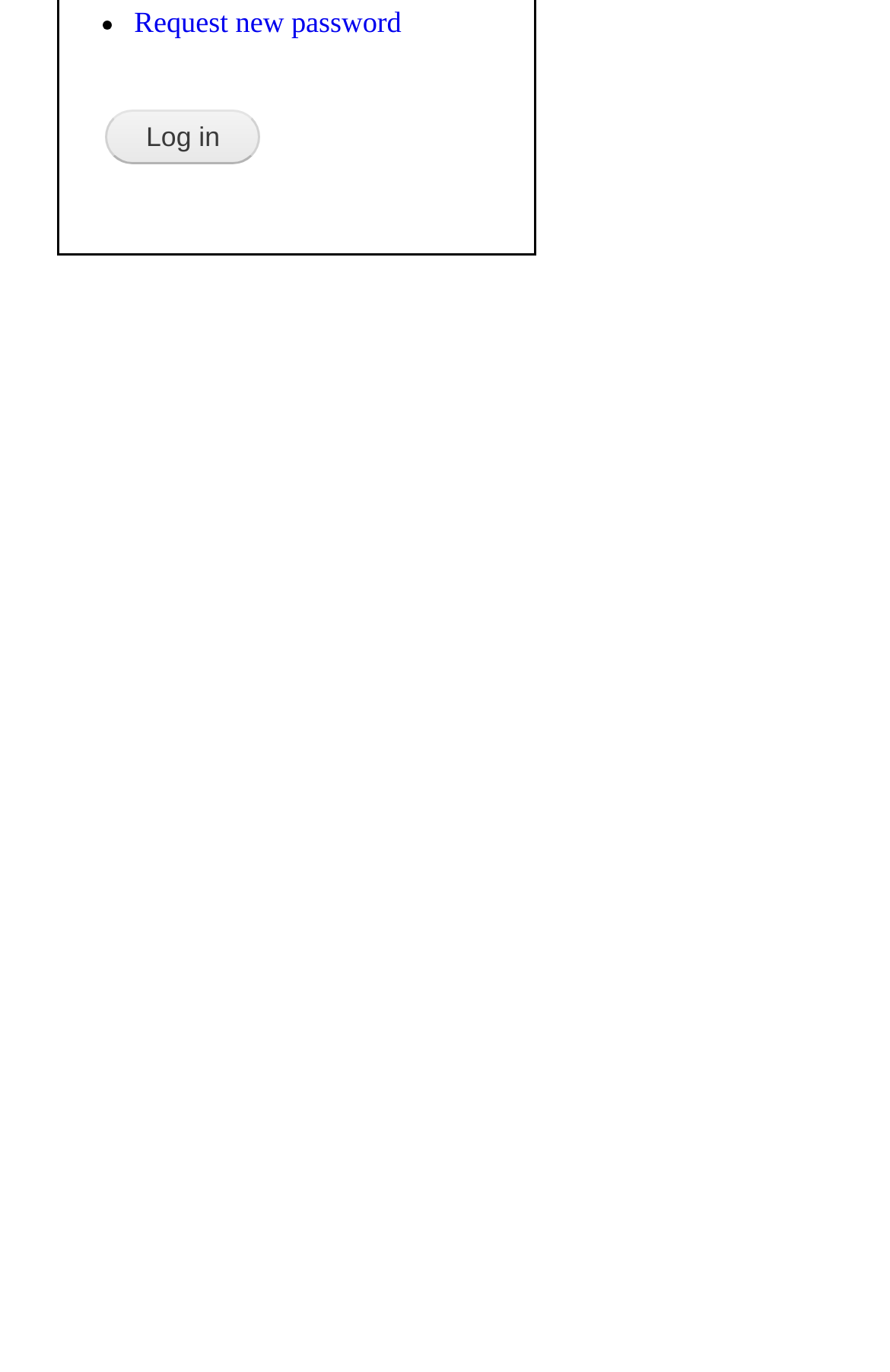Using the description "aria-label="Homepage"", locate and provide the bounding box of the UI element.

None